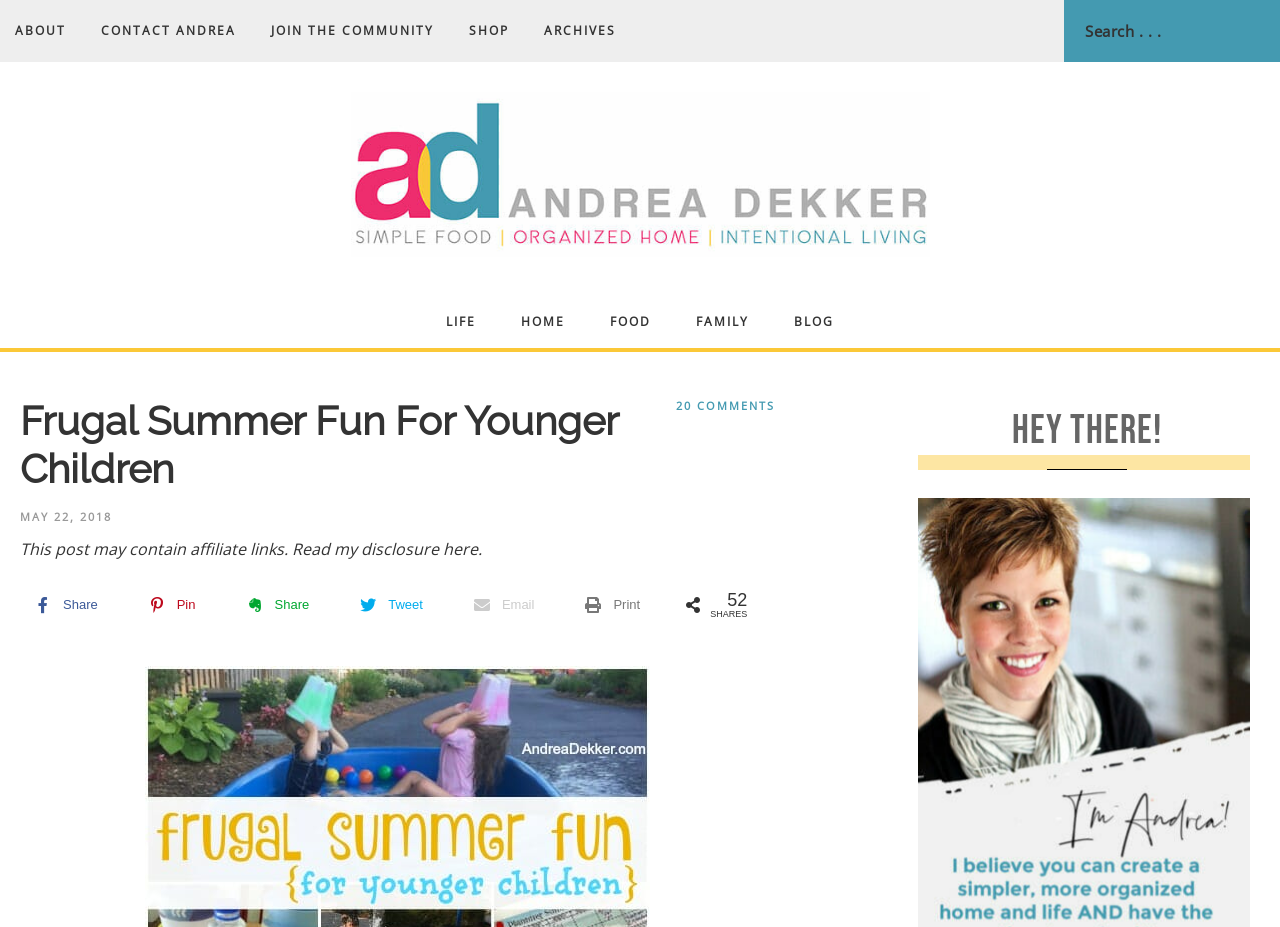Answer the question below with a single word or a brief phrase: 
What categories are available in the secondary navigation?

LIFE, HOME, FOOD, FAMILY, BLOG